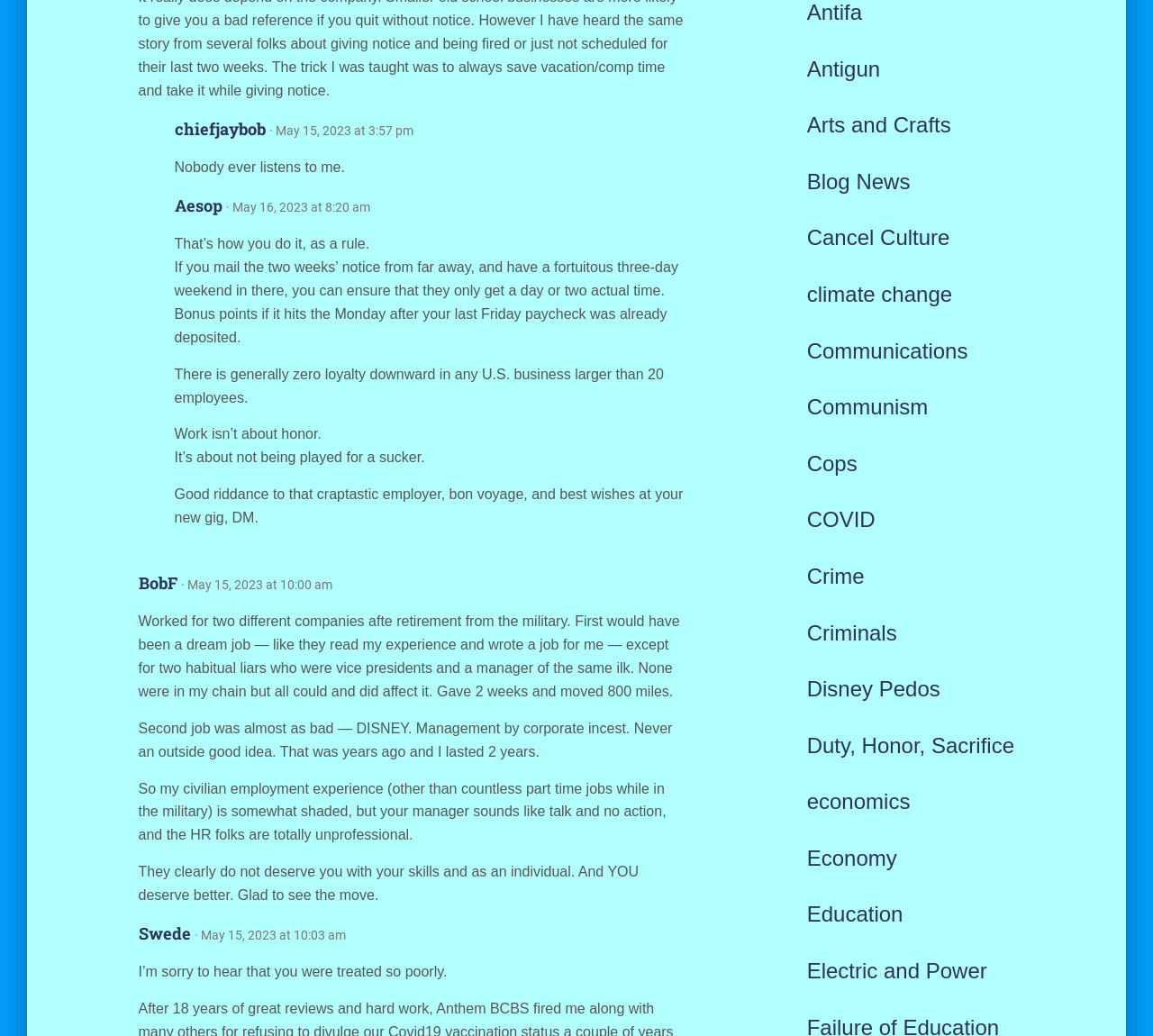Kindly determine the bounding box coordinates for the clickable area to achieve the given instruction: "Click the link to view posts about Education".

[0.7, 0.871, 0.783, 0.894]